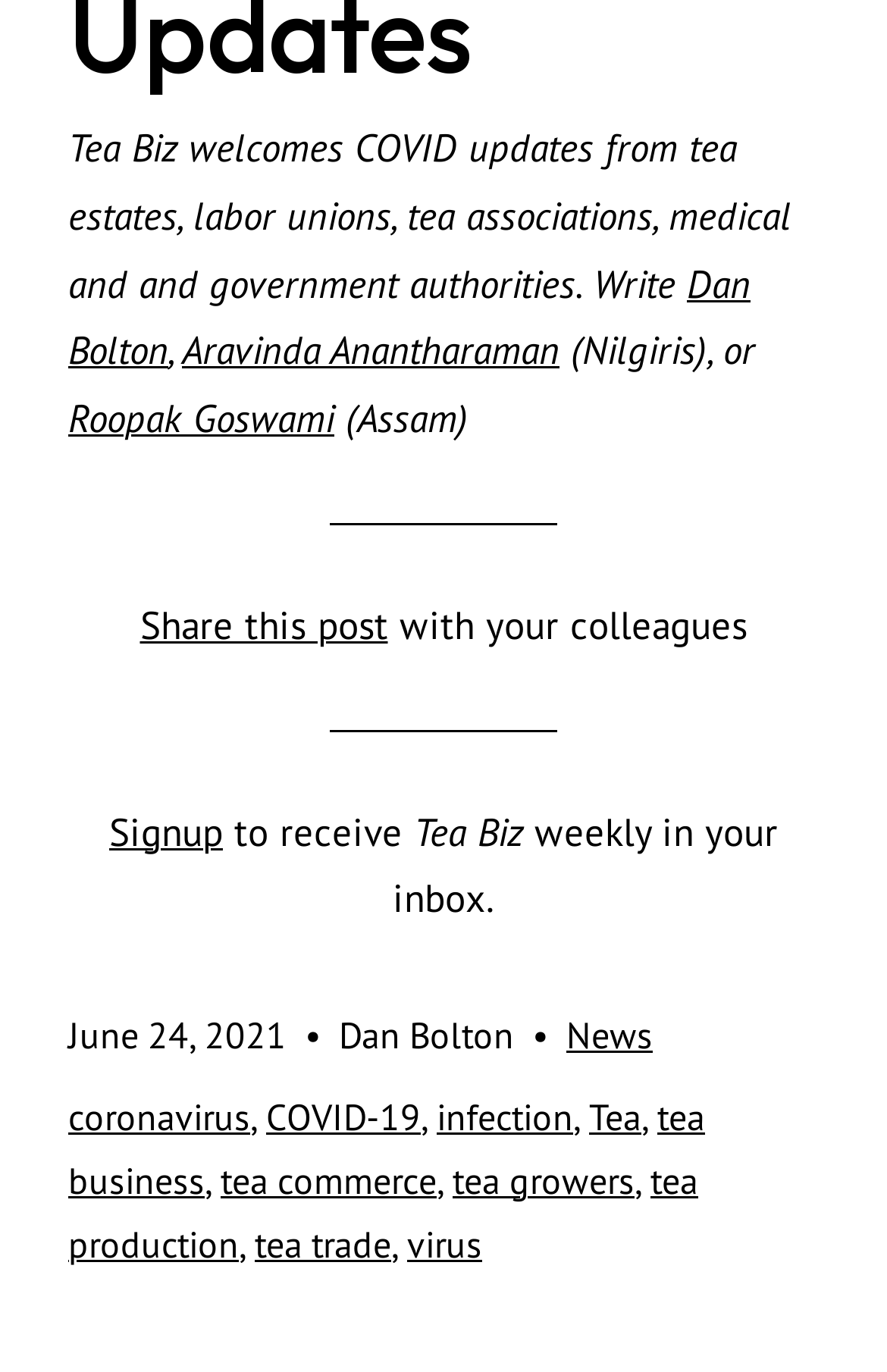Extract the bounding box coordinates for the described element: "Tea". The coordinates should be represented as four float numbers between 0 and 1: [left, top, right, bottom].

[0.664, 0.797, 0.723, 0.83]